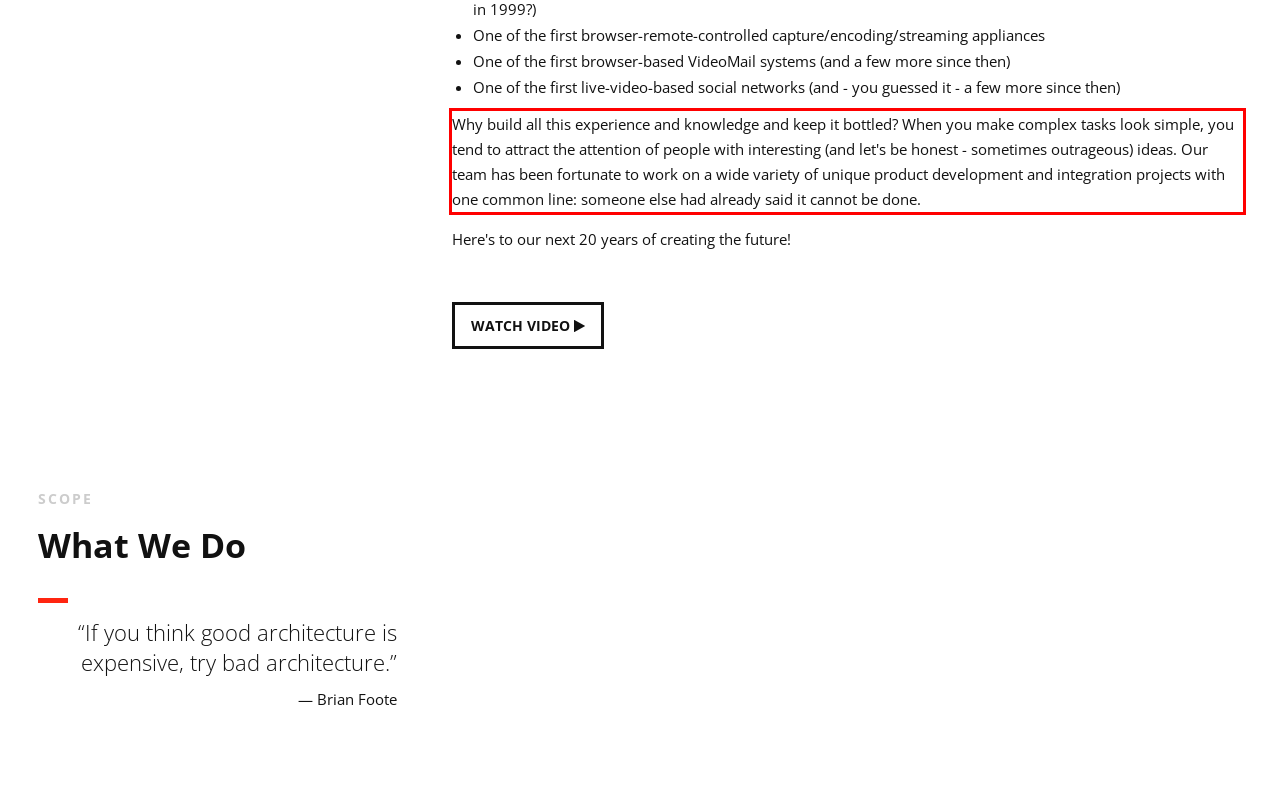You are presented with a screenshot containing a red rectangle. Extract the text found inside this red bounding box.

Why build all this experience and knowledge and keep it bottled? When you make complex tasks look simple, you tend to attract the attention of people with interesting (and let's be honest - sometimes outrageous) ideas. Our team has been fortunate to work on a wide variety of unique product development and integration projects with one common line: someone else had already said it cannot be done.